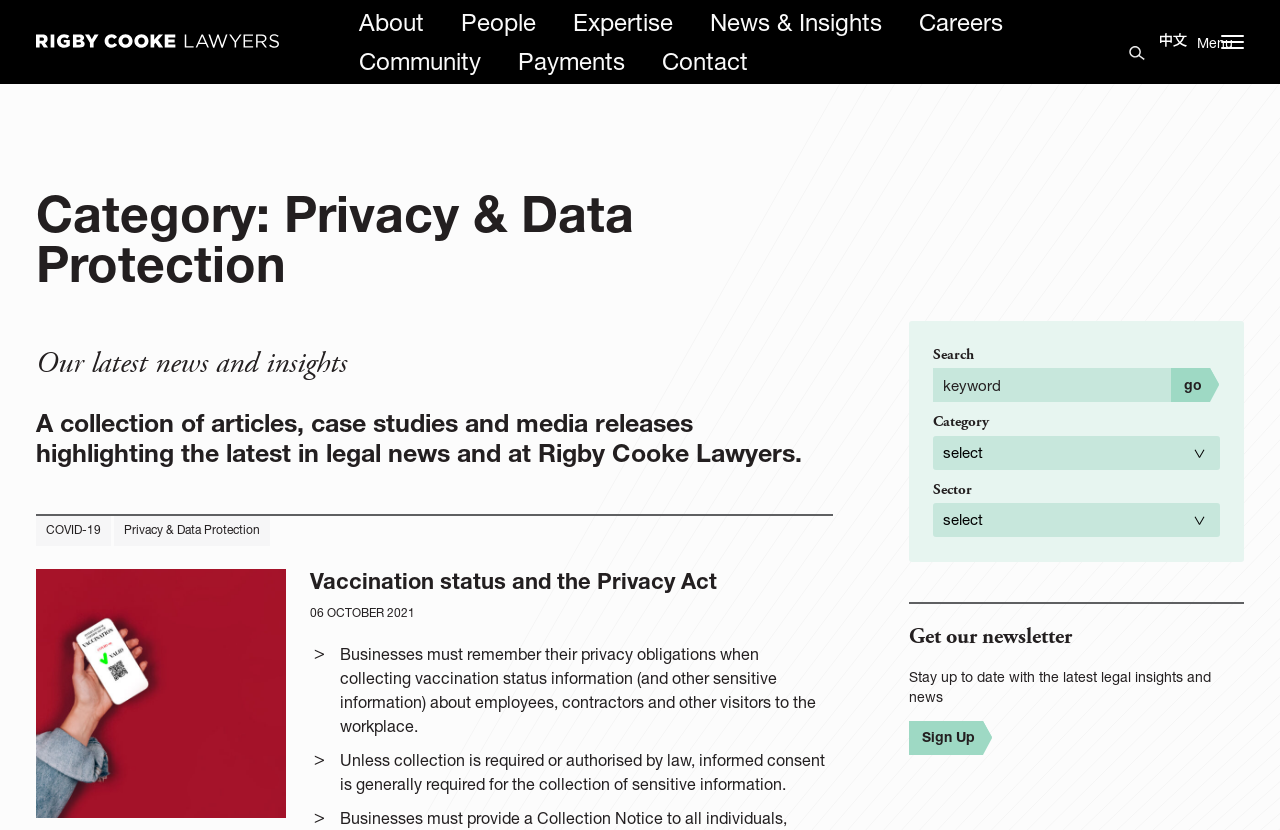Using the information in the image, give a detailed answer to the following question: What is the purpose of the search box?

The purpose of the search box can be inferred from its location and the button next to it that says 'go'. The search box is likely used to search for keywords related to the law firm's news and insights.